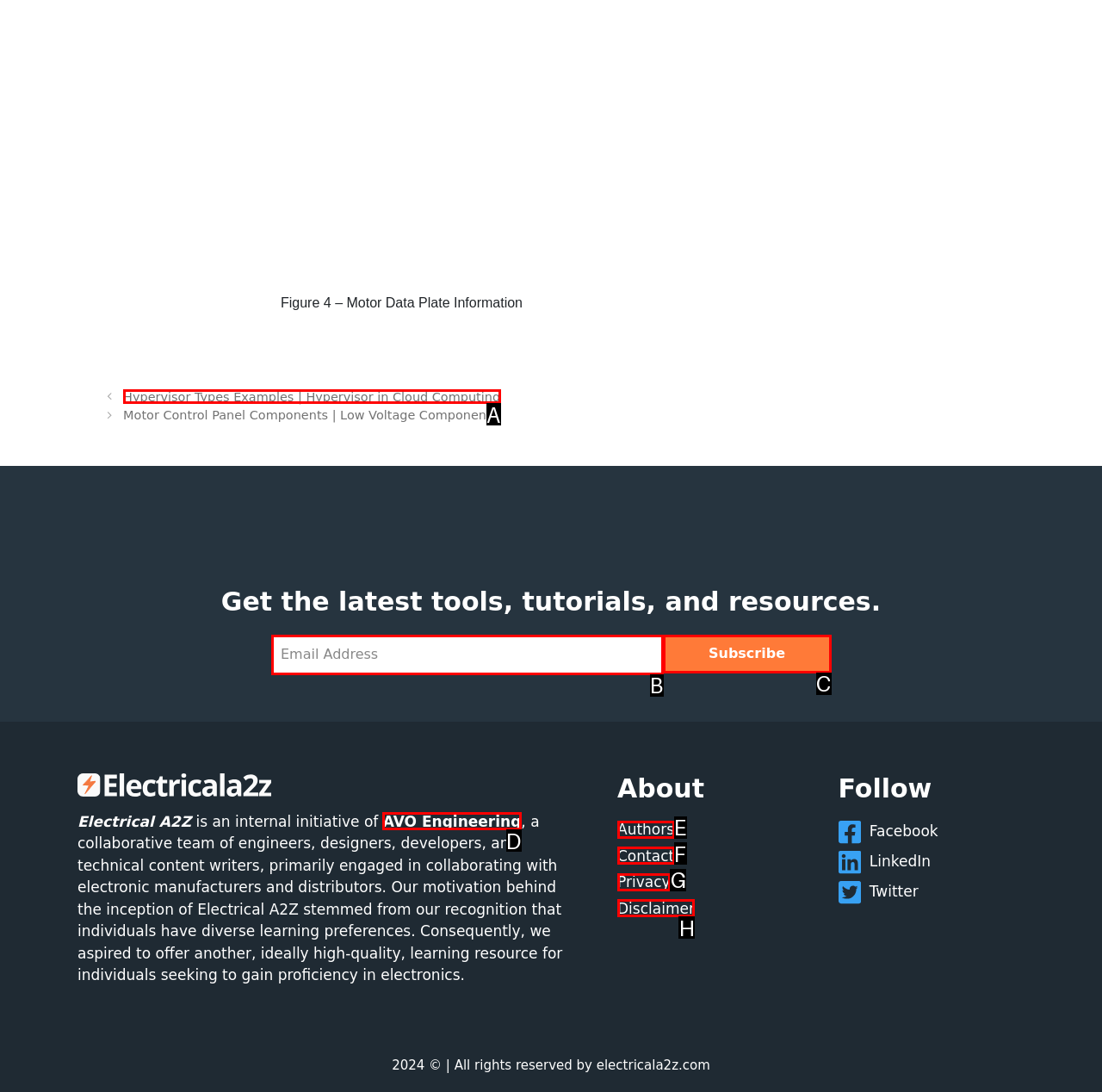Determine the HTML element that aligns with the description: name="16093_email_3" placeholder="Email Address"
Answer by stating the letter of the appropriate option from the available choices.

B